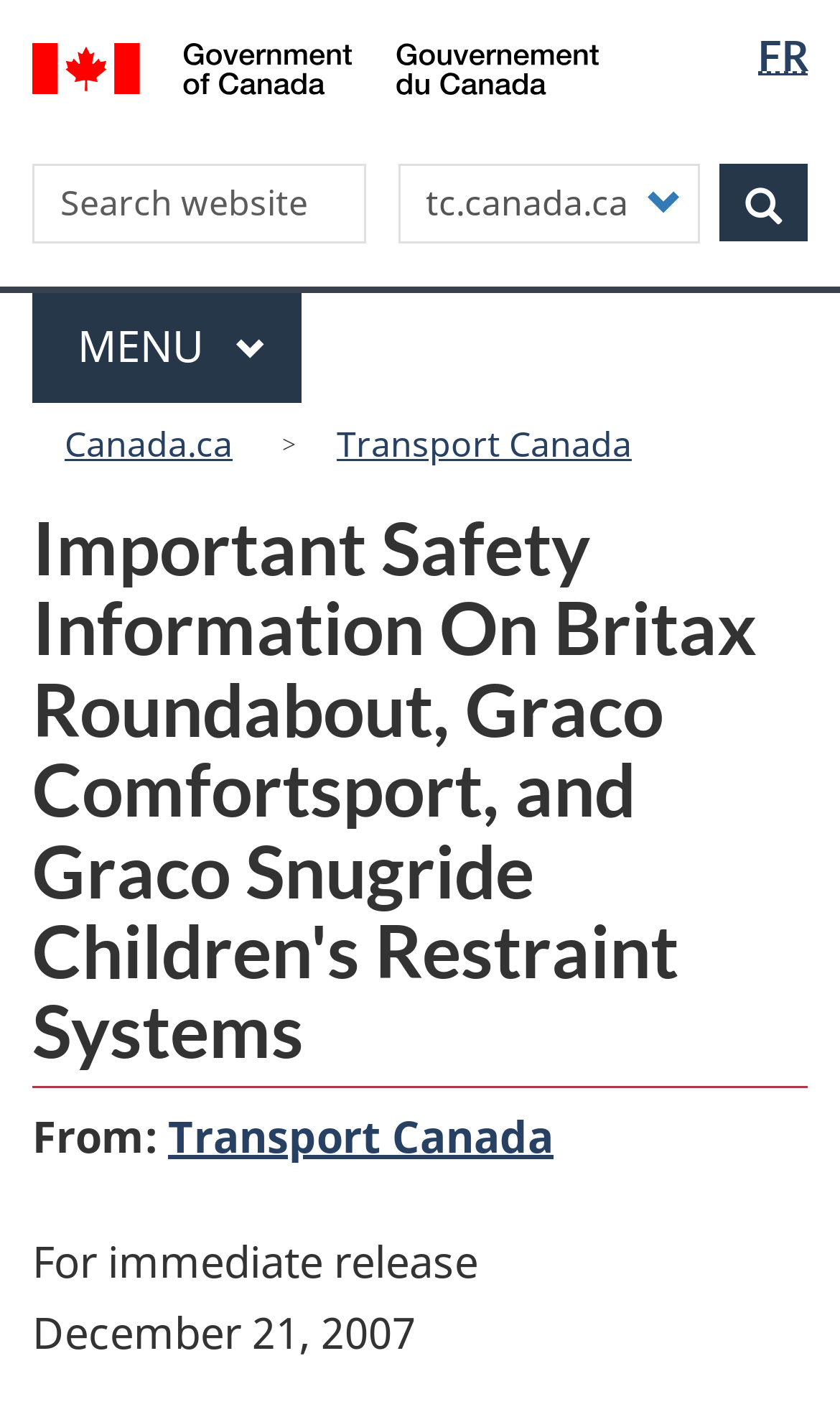How many navigation menus are present?
Please provide a single word or phrase in response based on the screenshot.

2